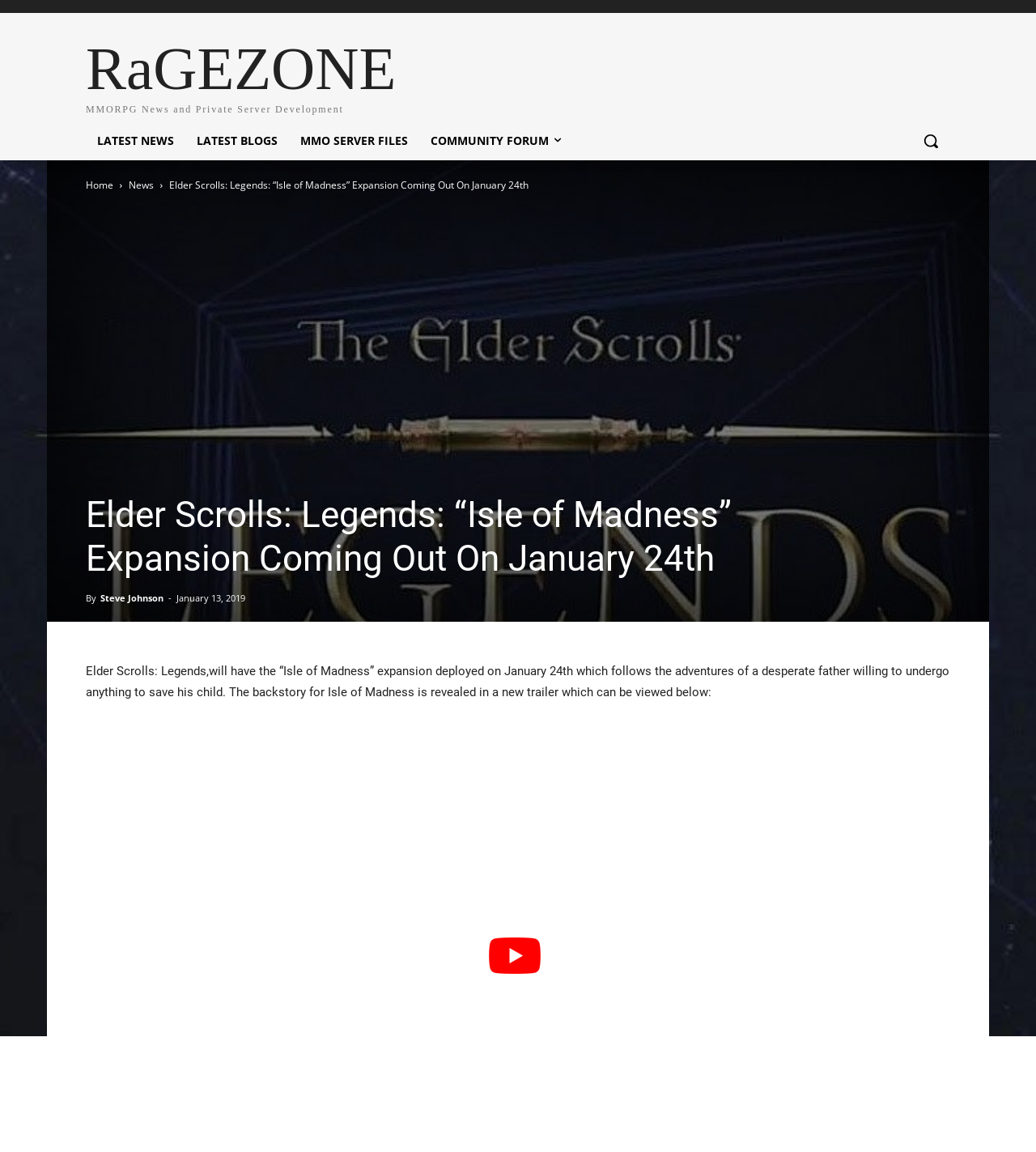Answer the question below in one word or phrase:
What is the name of the expansion coming out on January 24th?

Isle of Madness